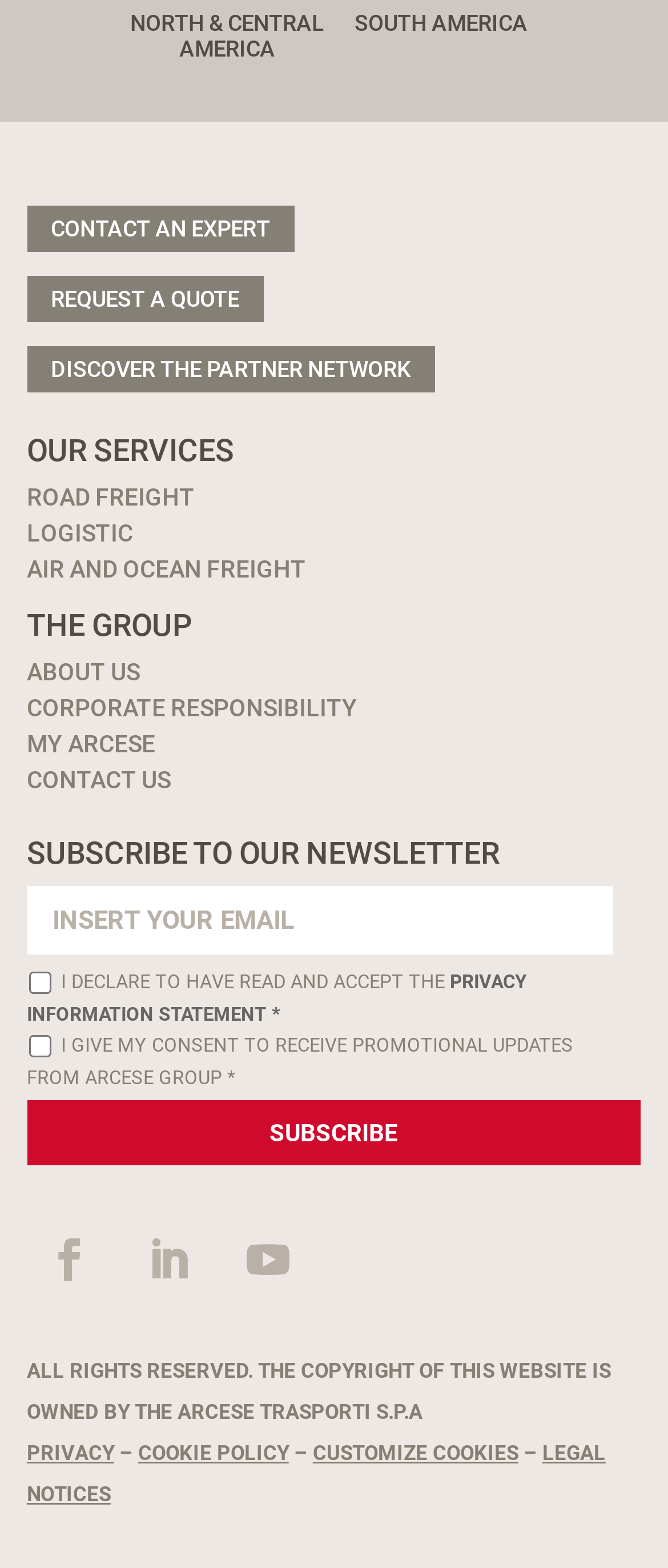What is the purpose of the textbox at the bottom?
Please provide a comprehensive answer to the question based on the webpage screenshot.

The webpage has a static text element 'Email' followed by a textbox element, which suggests that the purpose of the textbox is to input an email address, likely for subscribing to a newsletter.